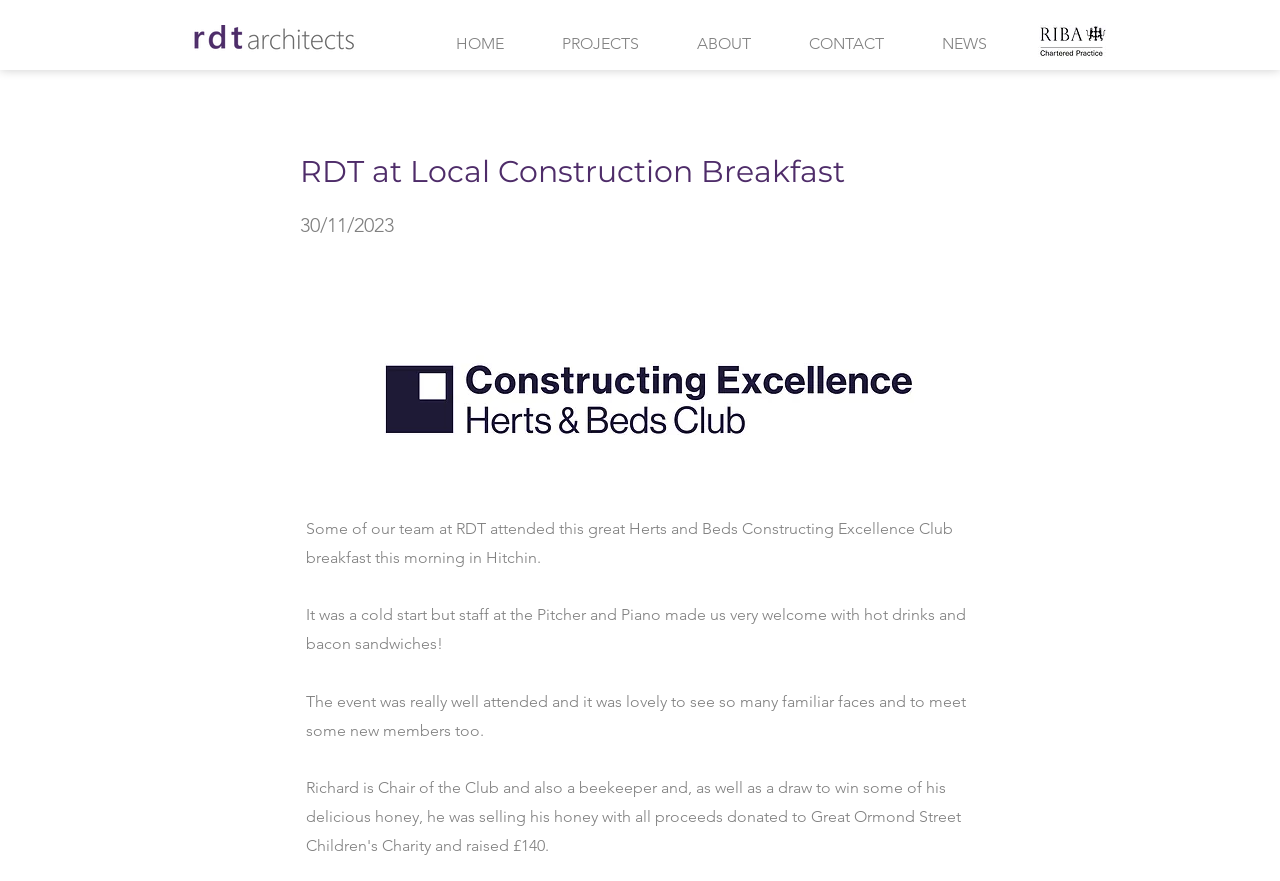What is the date of the event?
We need a detailed and exhaustive answer to the question. Please elaborate.

The answer can be found by looking at the static text above the image, which displays the date '30/11/2023'.